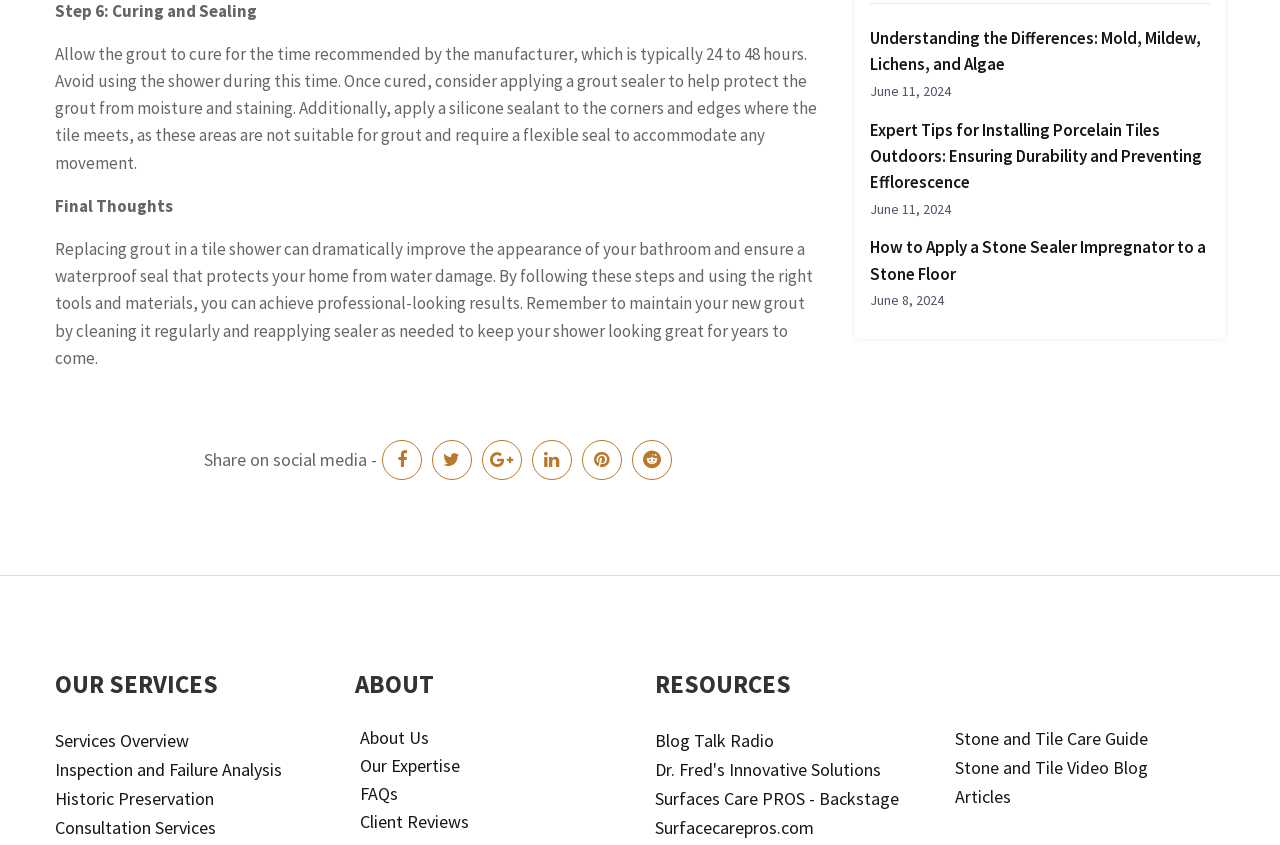Please identify the bounding box coordinates of the element's region that should be clicked to execute the following instruction: "View the stone and tile care guide". The bounding box coordinates must be four float numbers between 0 and 1, i.e., [left, top, right, bottom].

[0.746, 0.861, 0.897, 0.888]